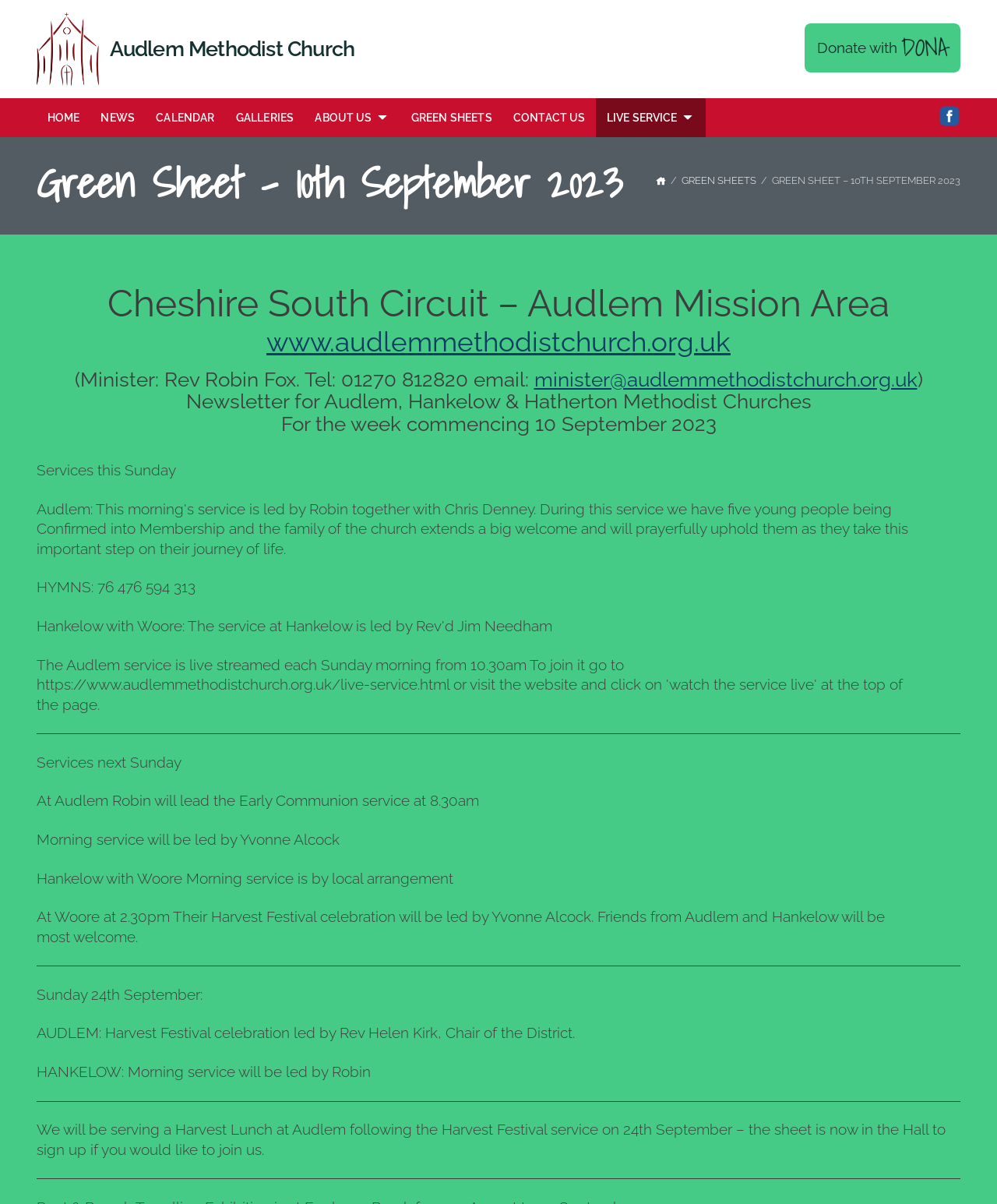Provide the bounding box coordinates of the area you need to click to execute the following instruction: "View all posts by the author".

None